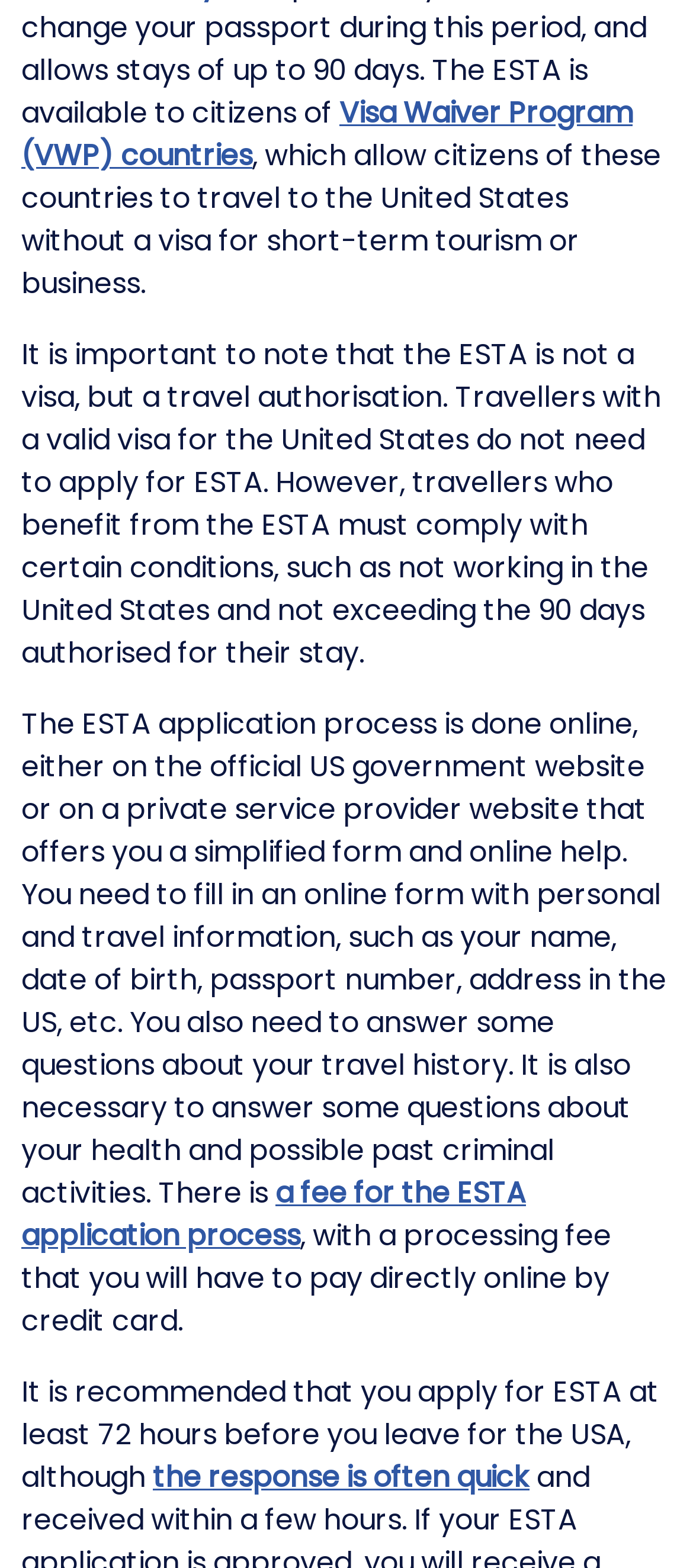Determine the bounding box for the described HTML element: "Visa Waiver Program (VWP) countries". Ensure the coordinates are four float numbers between 0 and 1 in the format [left, top, right, bottom].

[0.031, 0.059, 0.913, 0.112]